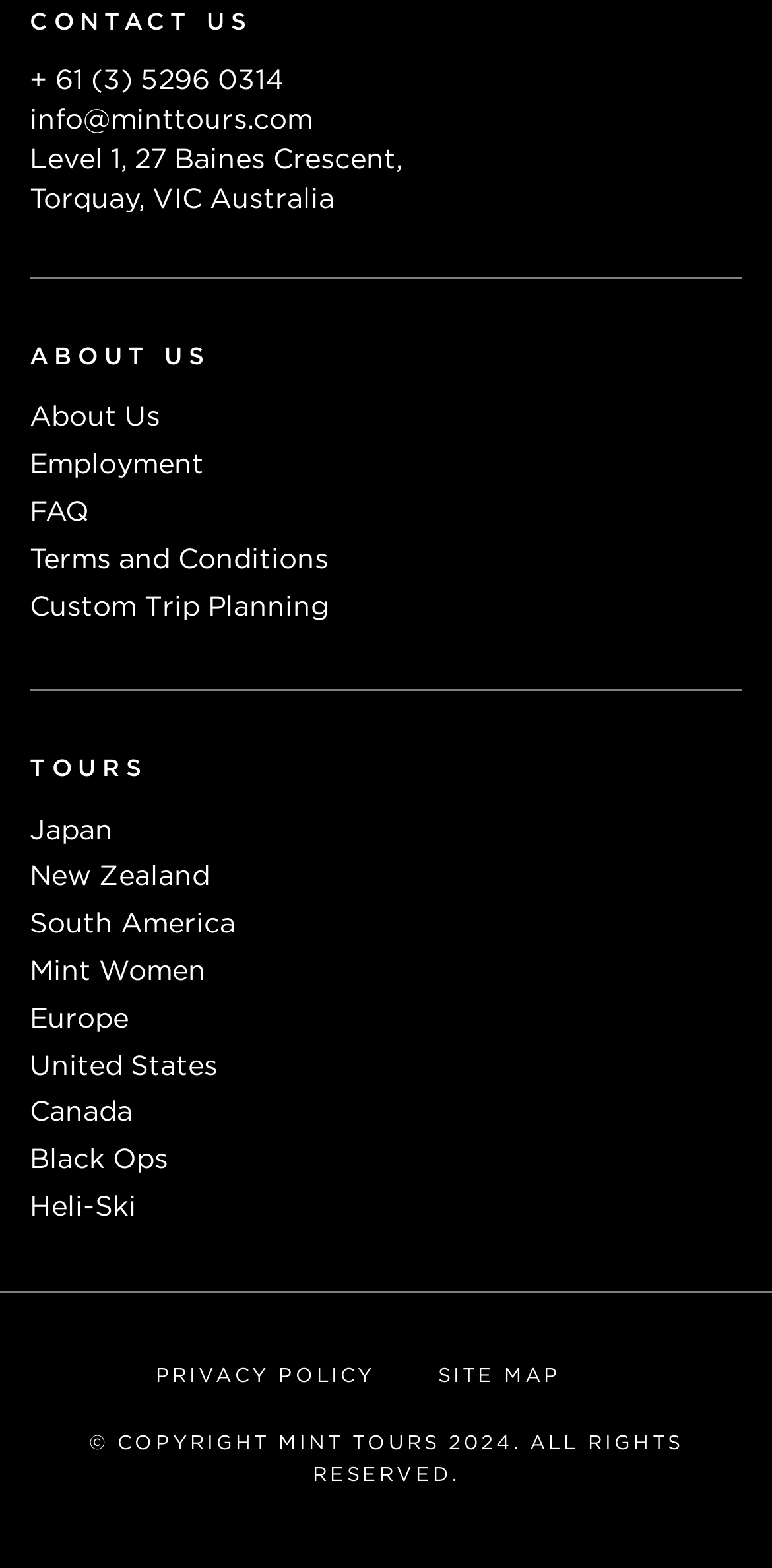Find the coordinates for the bounding box of the element with this description: "Japan".

[0.038, 0.518, 0.146, 0.539]